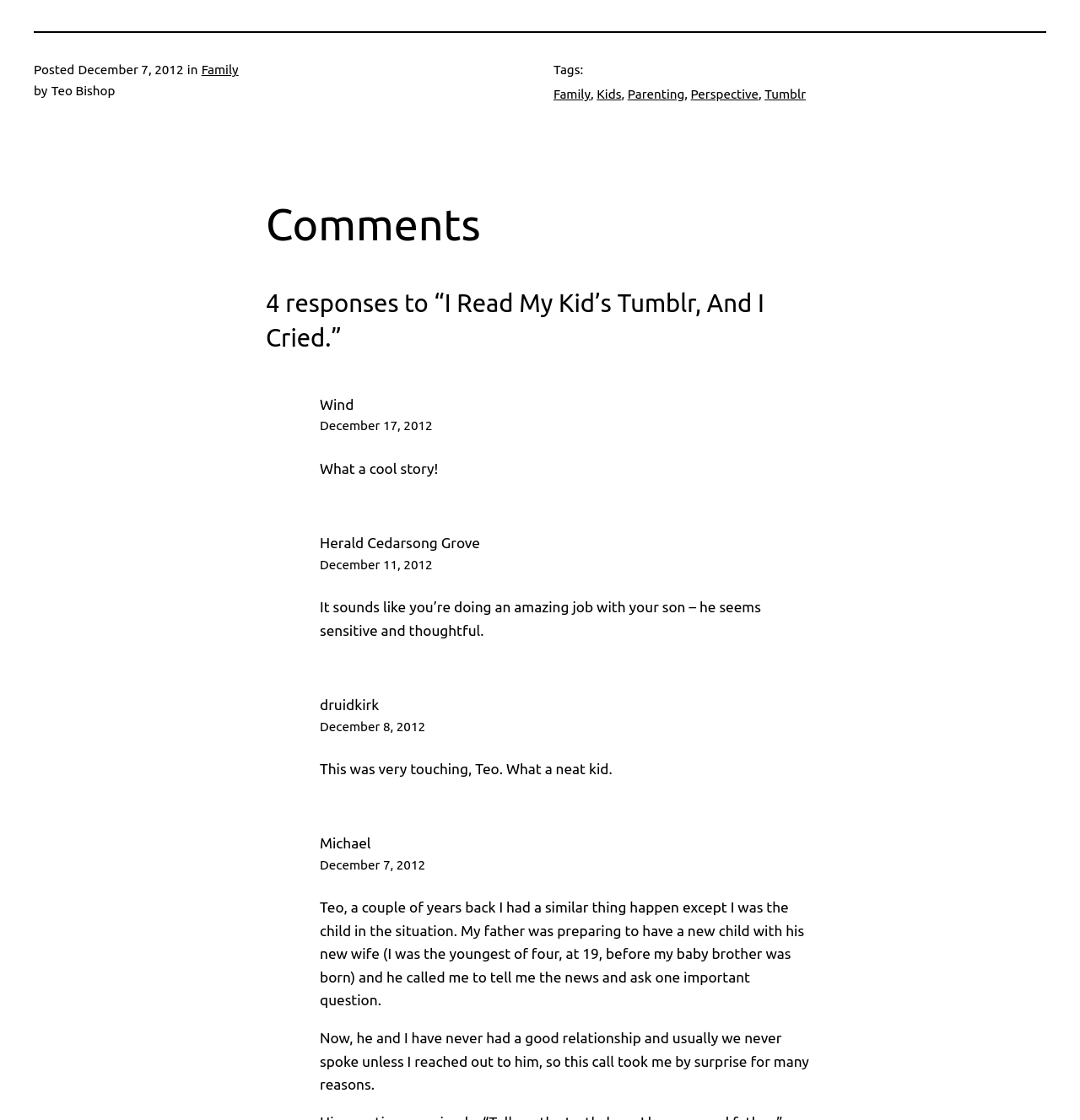Determine the bounding box coordinates of the clickable element to achieve the following action: 'Click on the 'Kids' tag'. Provide the coordinates as four float values between 0 and 1, formatted as [left, top, right, bottom].

[0.553, 0.077, 0.575, 0.09]